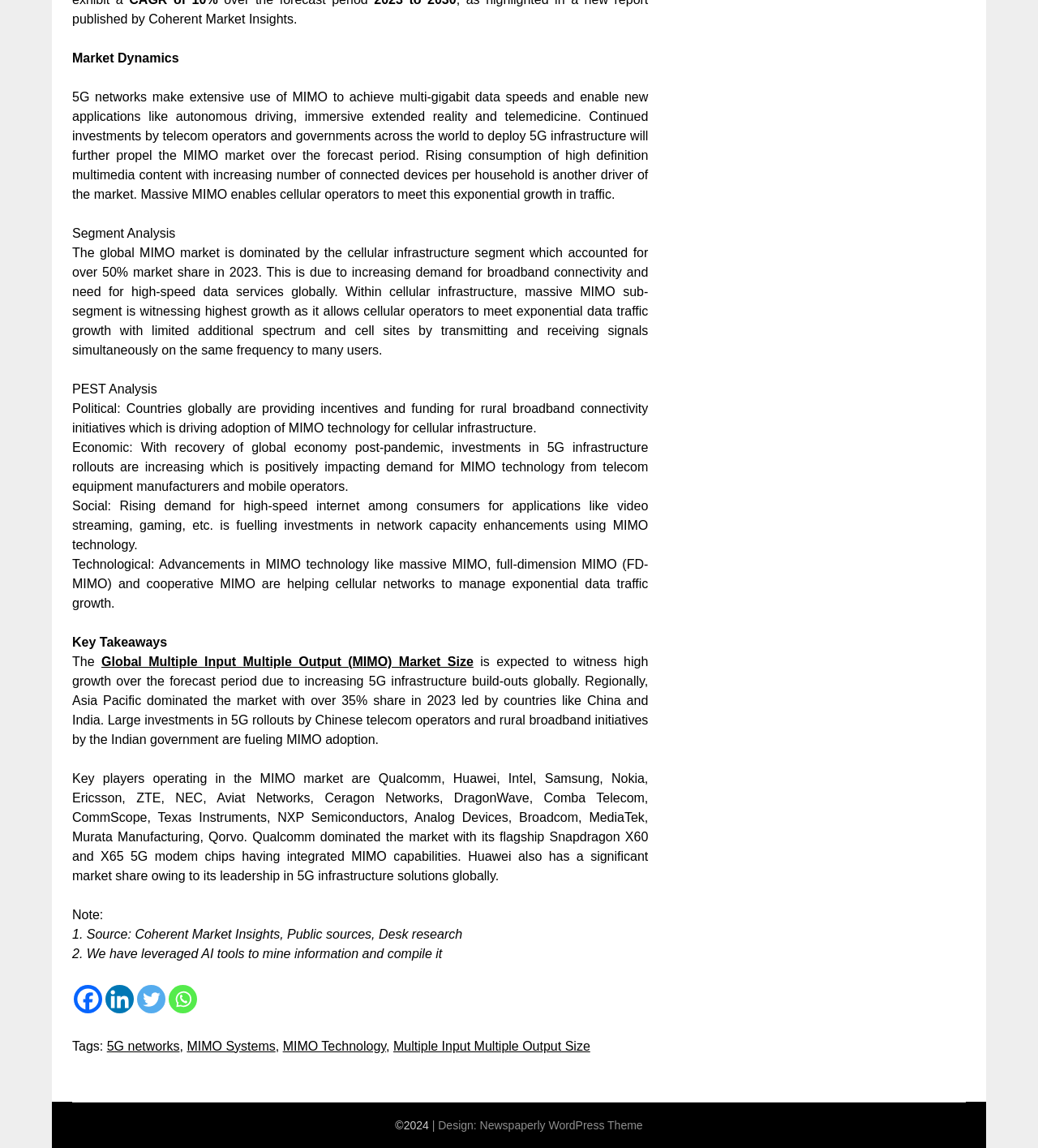What is driving the adoption of MIMO technology?
Can you provide an in-depth and detailed response to the question?

The webpage mentions that continued investments by telecom operators and governments across the world to deploy 5G infrastructure will further propel the MIMO market over the forecast period. Additionally, rising consumption of high definition multimedia content with increasing number of connected devices per household is another driver of the market.